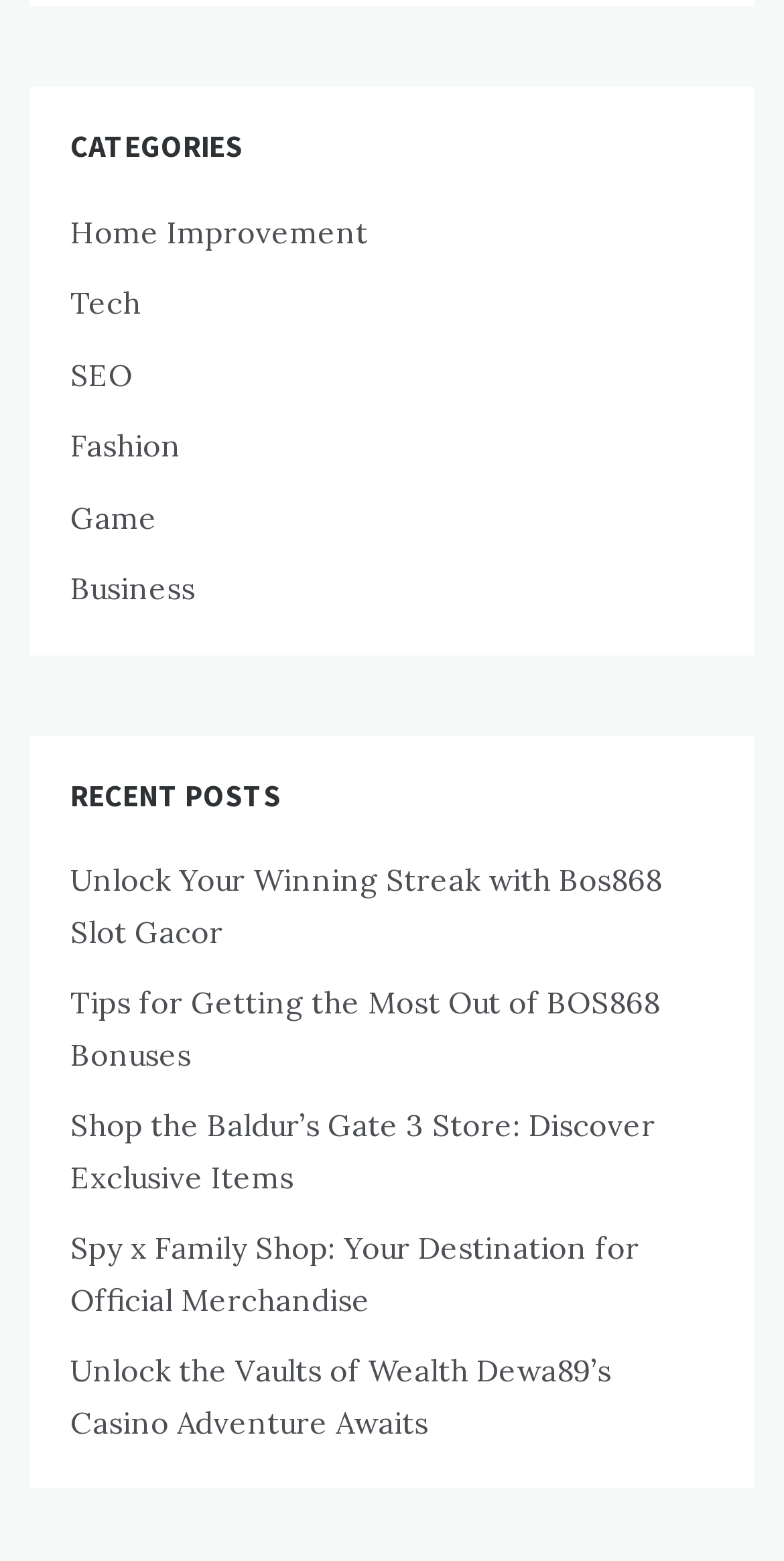Respond to the question below with a single word or phrase: What categories are listed on the webpage?

Home Improvement, Tech, etc.